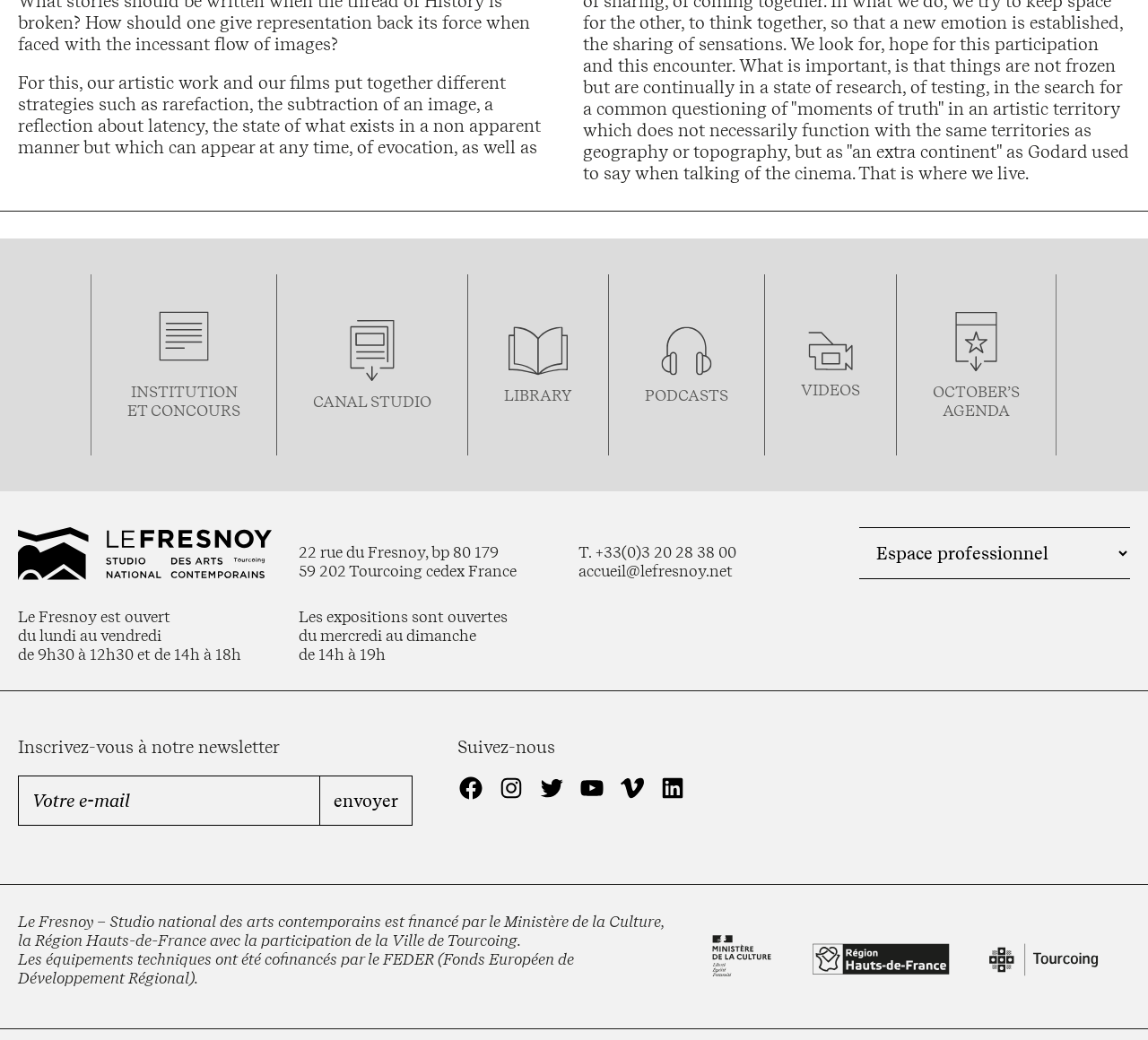Provide the bounding box coordinates of the UI element that matches the description: "name="news_email" placeholder="Votre e-mail"".

[0.016, 0.746, 0.278, 0.794]